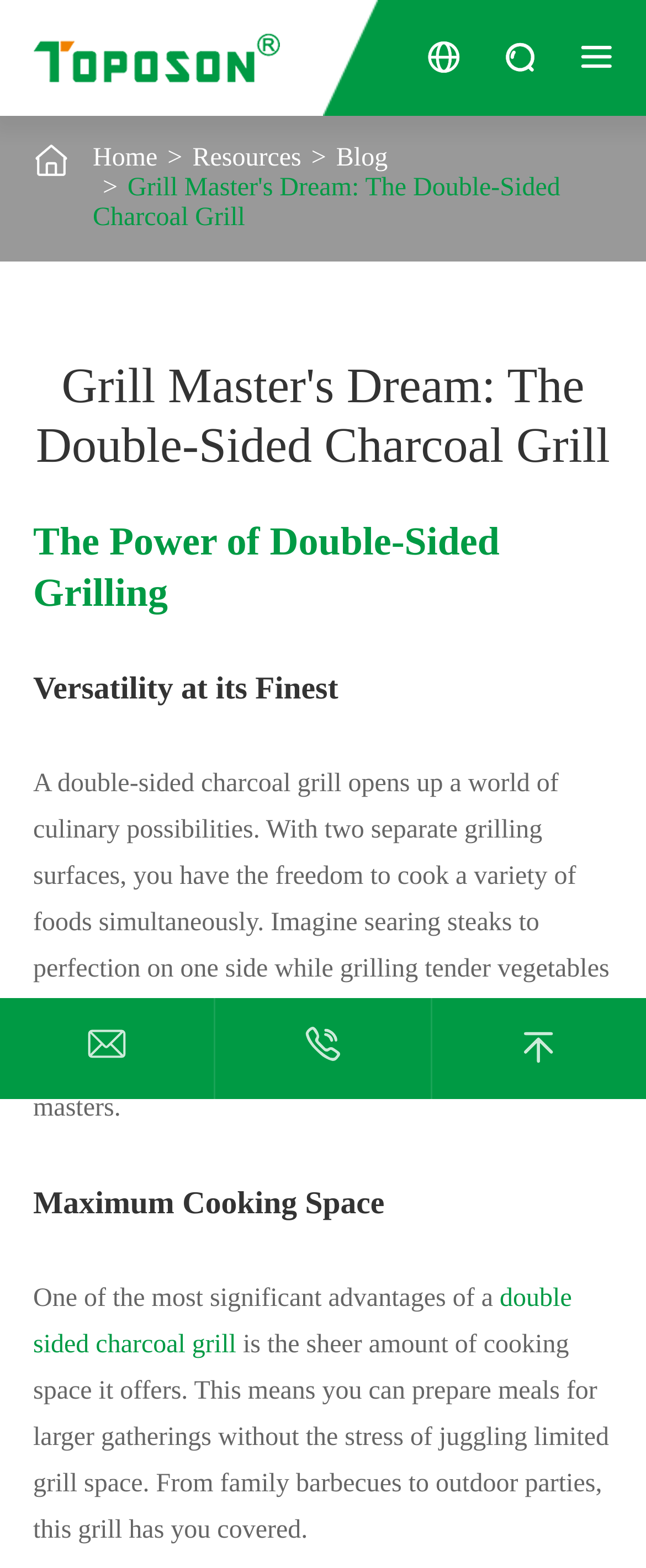Locate the UI element that matches the description double sided charcoal grill in the webpage screenshot. Return the bounding box coordinates in the format (top-left x, top-left y, bottom-right x, bottom-right y), with values ranging from 0 to 1.

[0.051, 0.819, 0.885, 0.867]